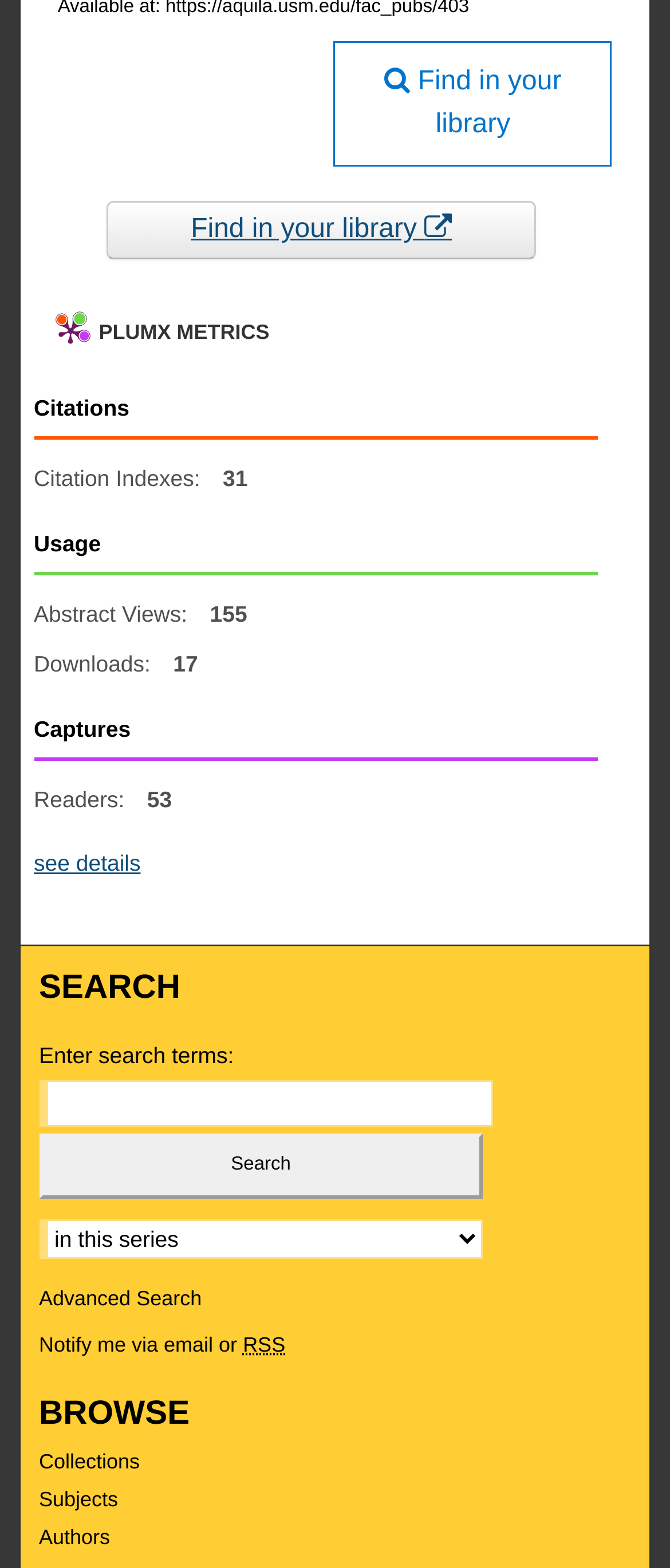Determine the bounding box coordinates of the region I should click to achieve the following instruction: "Find in your library". Ensure the bounding box coordinates are four float numbers between 0 and 1, i.e., [left, top, right, bottom].

[0.498, 0.002, 0.914, 0.083]